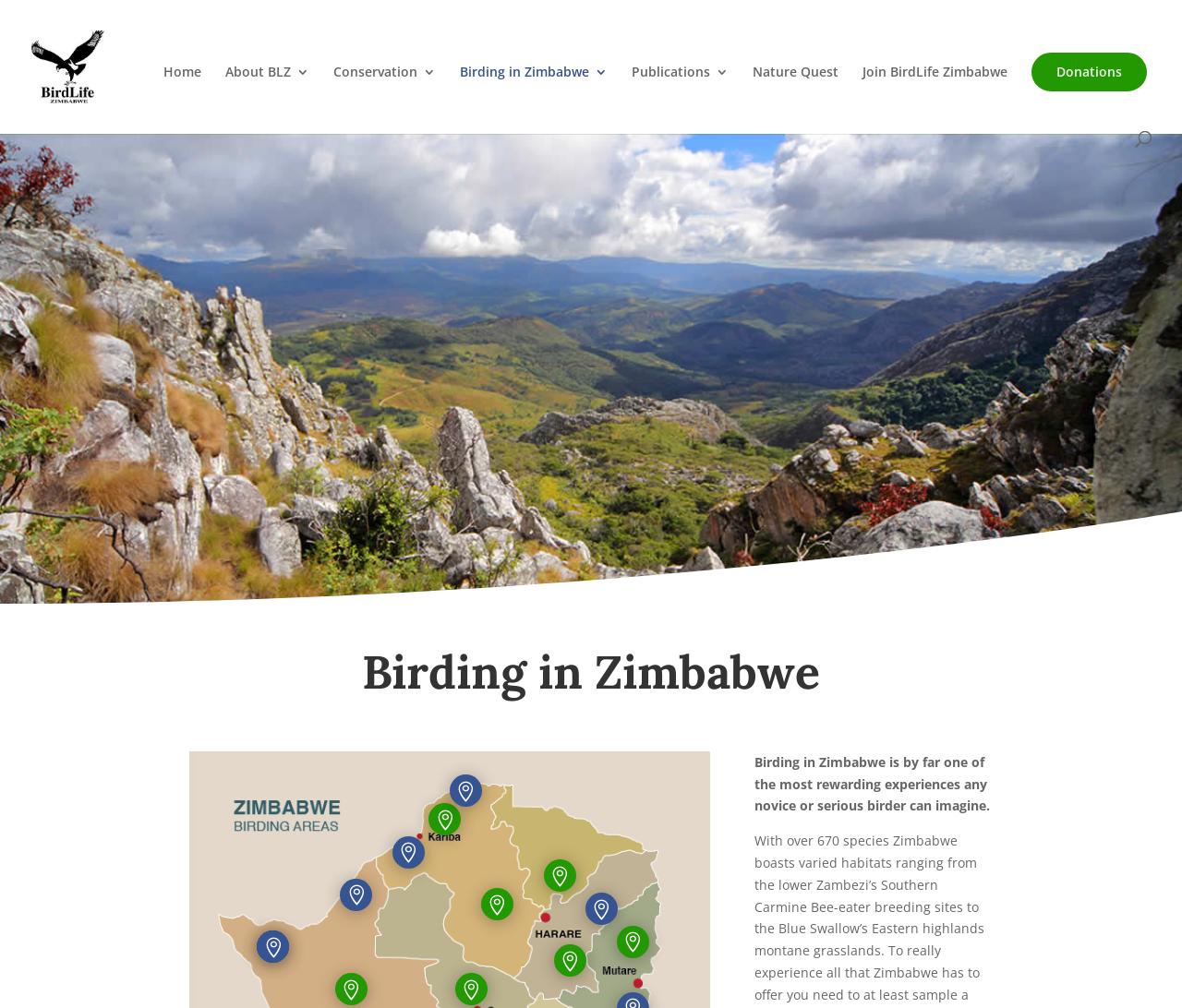Identify the bounding box coordinates of the element that should be clicked to fulfill this task: "Make a donation". The coordinates should be provided as four float numbers between 0 and 1, i.e., [left, top, right, bottom].

[0.874, 0.054, 0.969, 0.089]